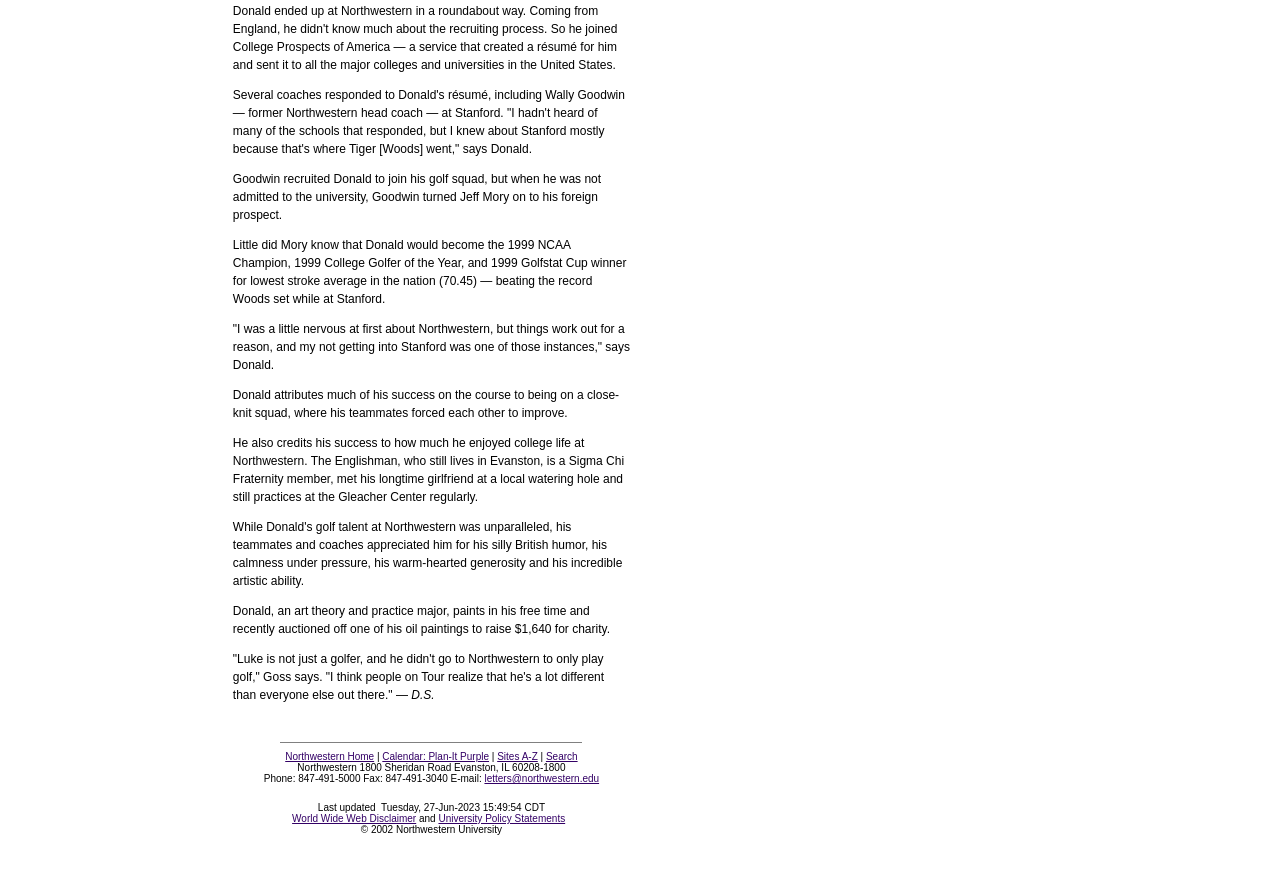Given the description of a UI element: "World Wide Web Disclaimer", identify the bounding box coordinates of the matching element in the webpage screenshot.

[0.228, 0.931, 0.325, 0.944]